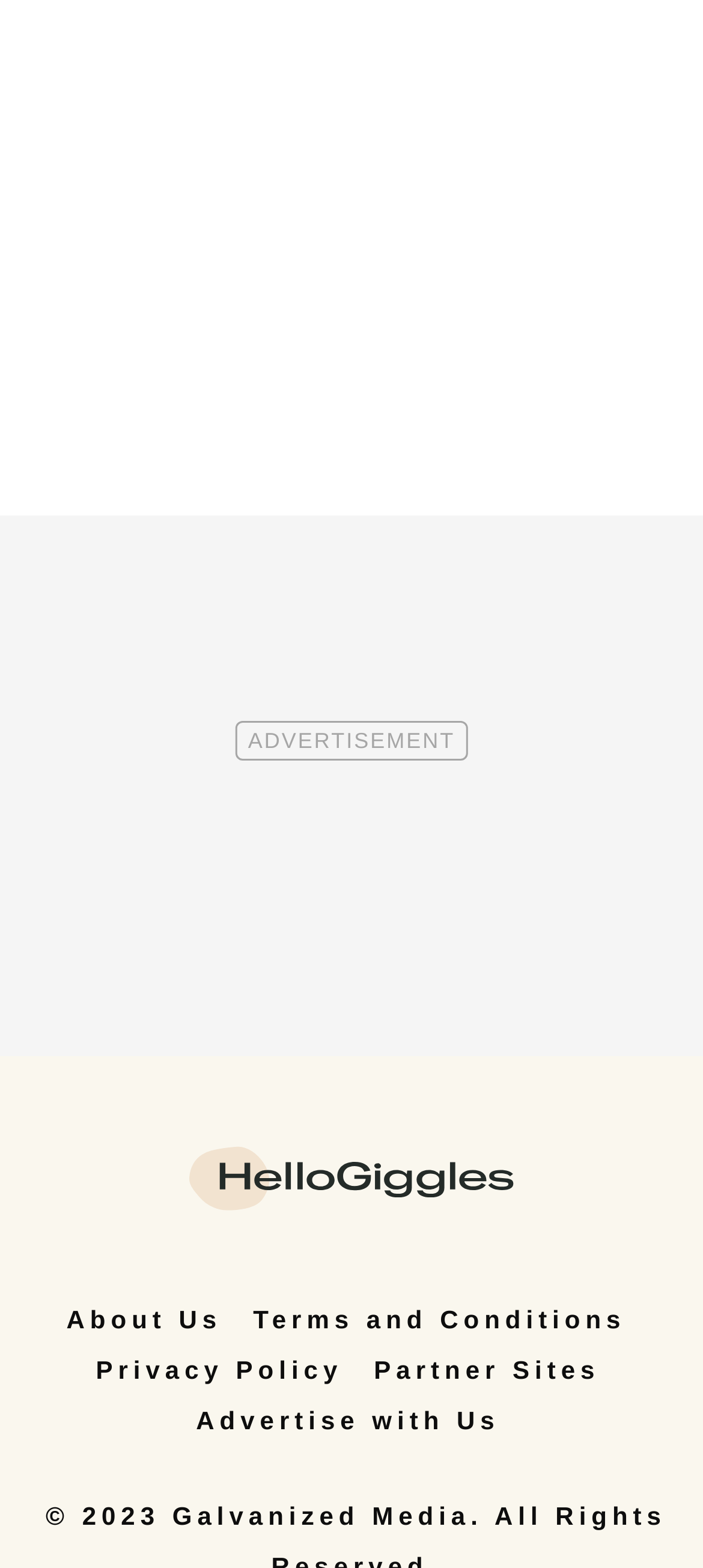Bounding box coordinates are to be given in the format (top-left x, top-left y, bottom-right x, bottom-right y). All values must be floating point numbers between 0 and 1. Provide the bounding box coordinate for the UI element described as: Advertise with Us

[0.274, 0.889, 0.724, 0.921]